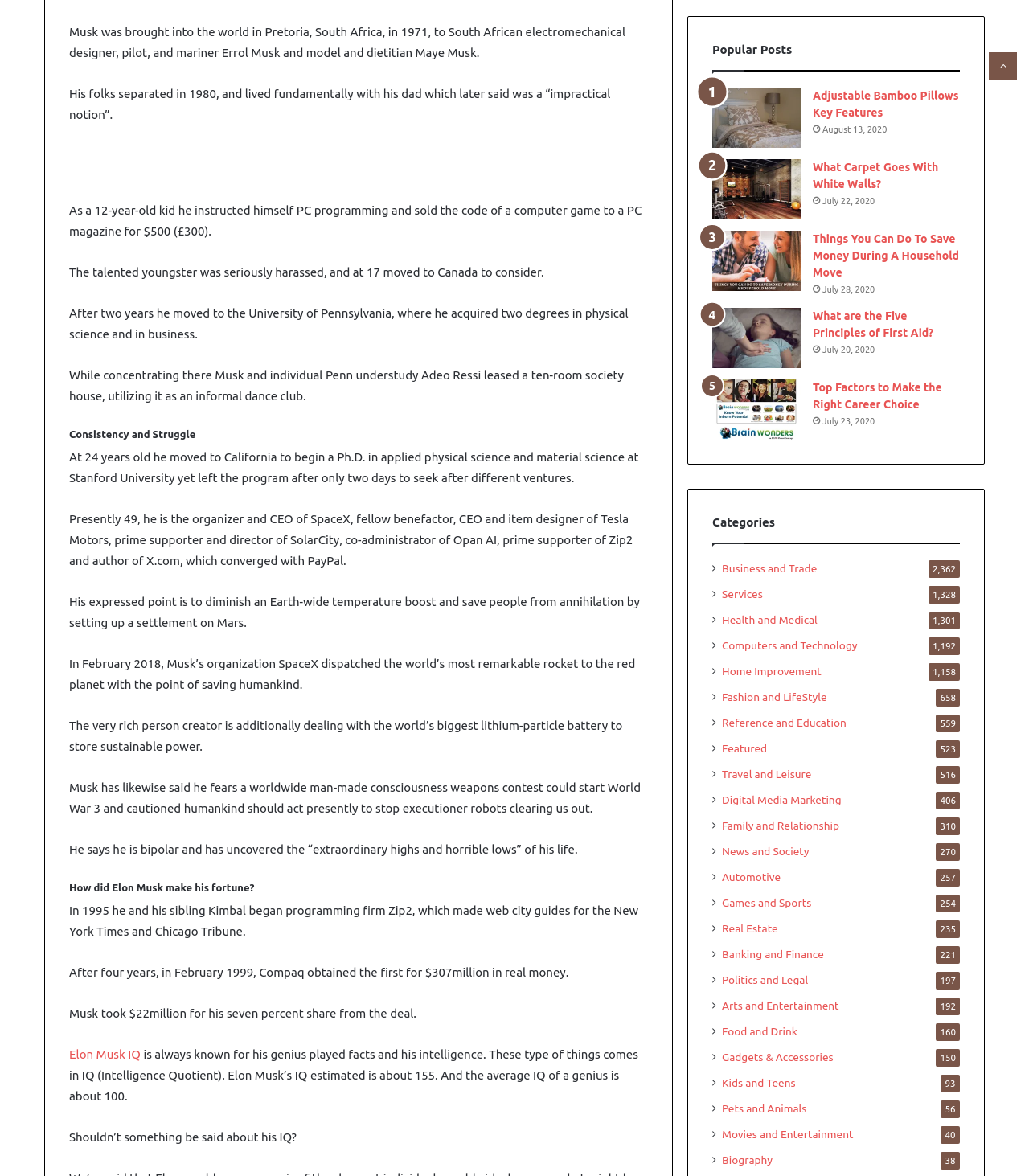Provide the bounding box for the UI element matching this description: "Region".

None